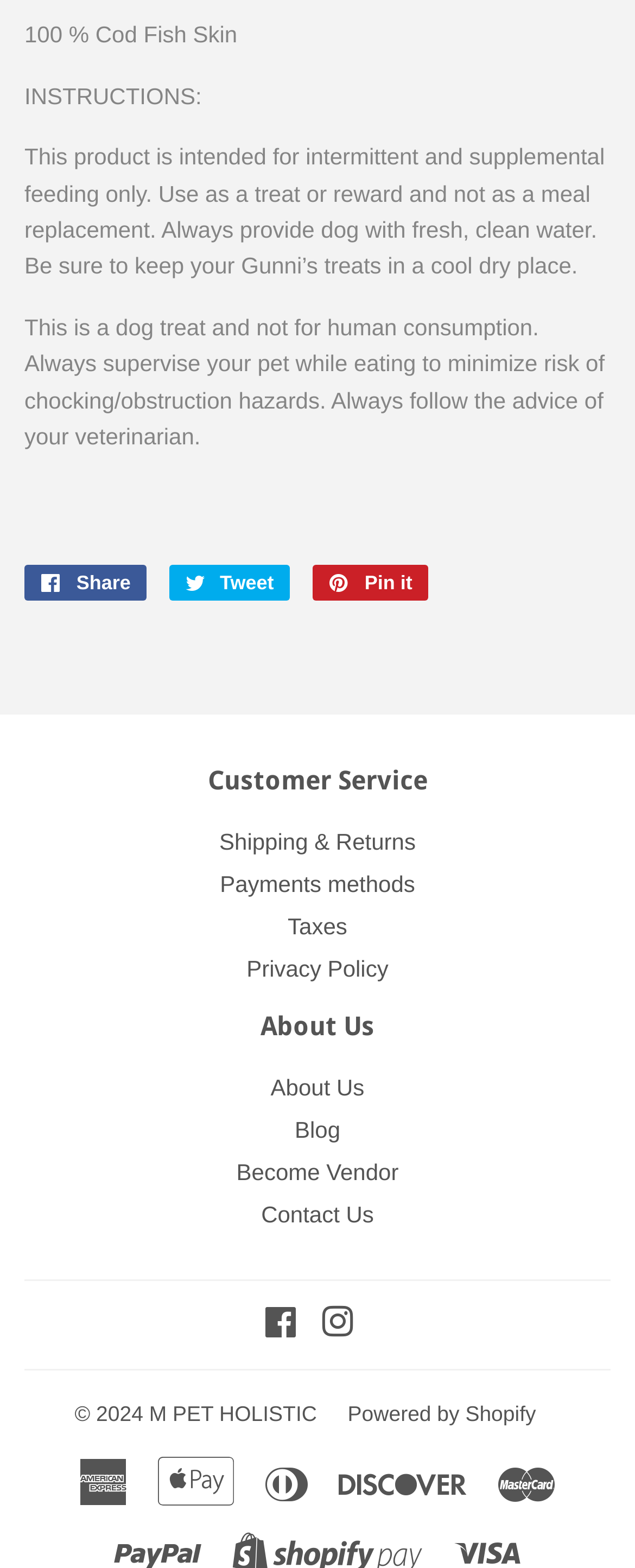What is the copyright year? Using the information from the screenshot, answer with a single word or phrase.

2024